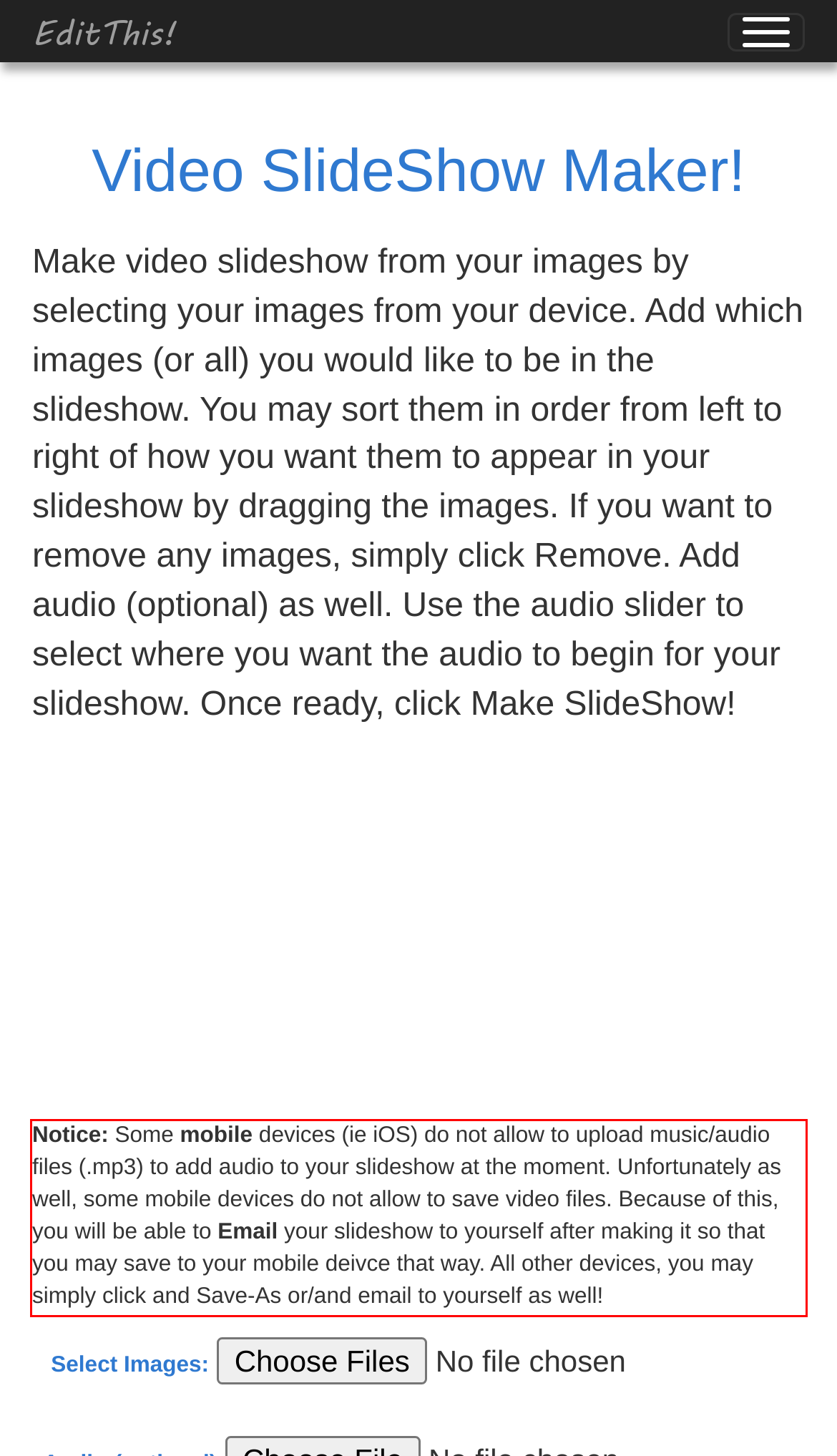Please examine the webpage screenshot containing a red bounding box and use OCR to recognize and output the text inside the red bounding box.

Notice: Some mobile devices (ie iOS) do not allow to upload music/audio files (.mp3) to add audio to your slideshow at the moment. Unfortunately as well, some mobile devices do not allow to save video files. Because of this, you will be able to Email your slideshow to yourself after making it so that you may save to your mobile deivce that way. All other devices, you may simply click and Save-As or/and email to yourself as well!